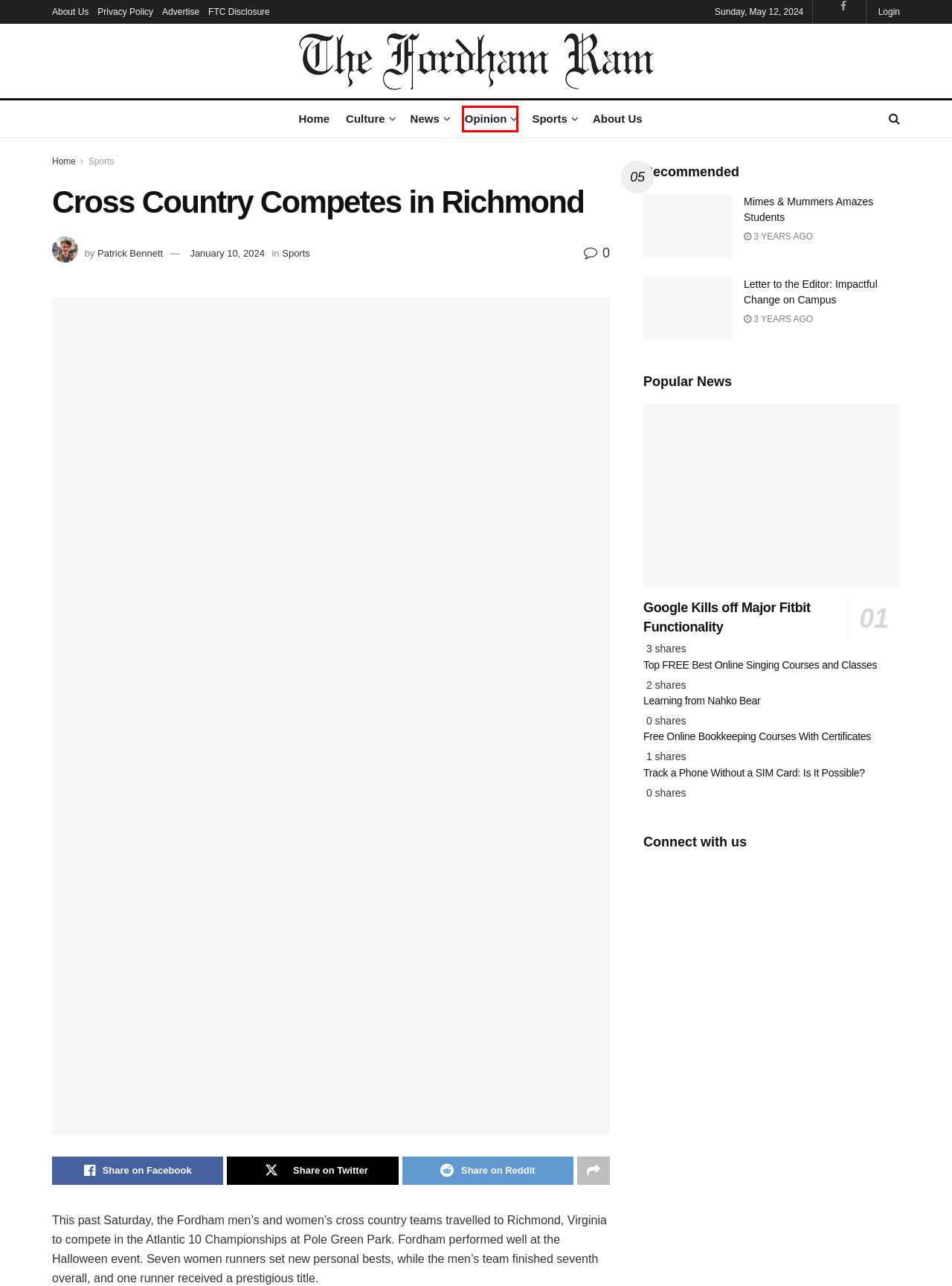Look at the screenshot of a webpage where a red bounding box surrounds a UI element. Your task is to select the best-matching webpage description for the new webpage after you click the element within the bounding box. The available options are:
A. About Us - The Fordham Ram
B. The Fordham Ram
C. Privacy Policy - The Fordham Ram
D. Sports Archives - The Fordham Ram
E. Free Singing Lessons - The Fordham Ram
F. Opinion Archives - The Fordham Ram
G. Google Kills off Major Fitbit Functionality - The Fordham Ram
H. Learning from Nahko Bear - The Fordham Ram

F